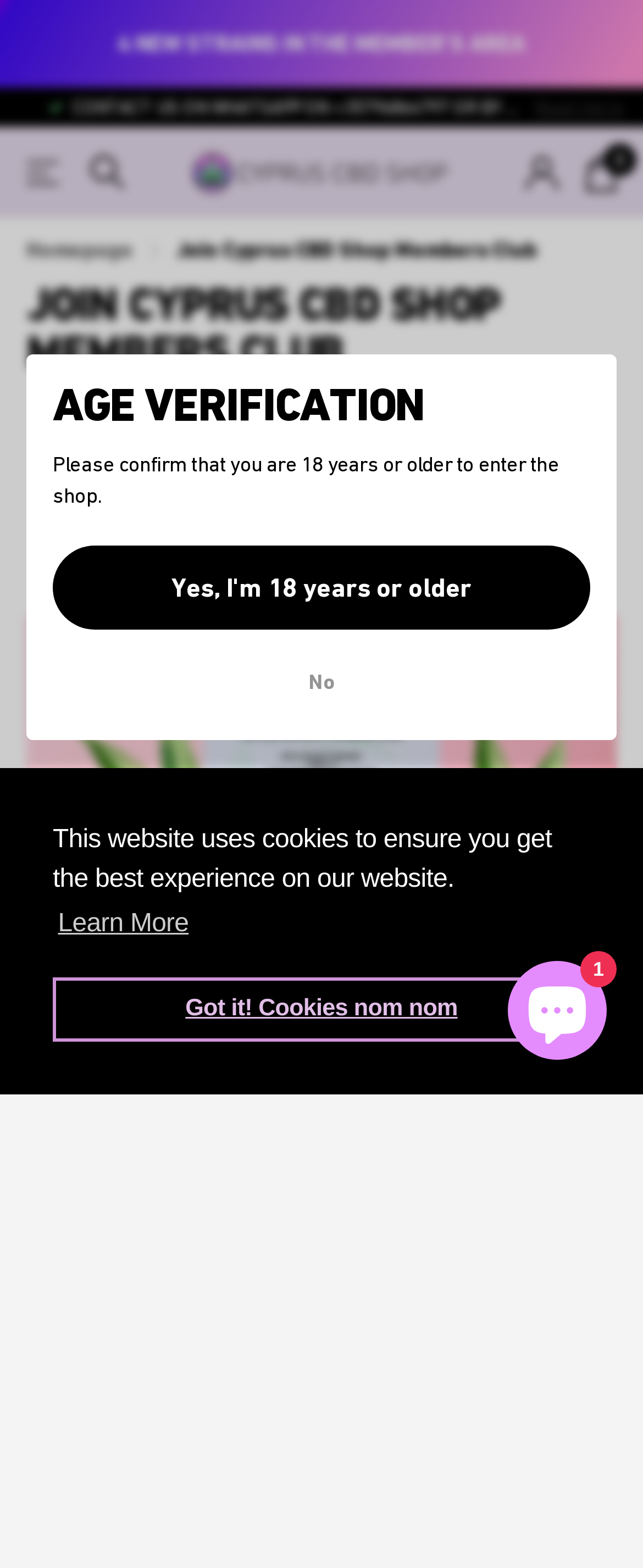Find the bounding box of the UI element described as: "Search". The bounding box coordinates should be given as four float values between 0 and 1, i.e., [left, top, right, bottom].

[0.141, 0.086, 0.192, 0.134]